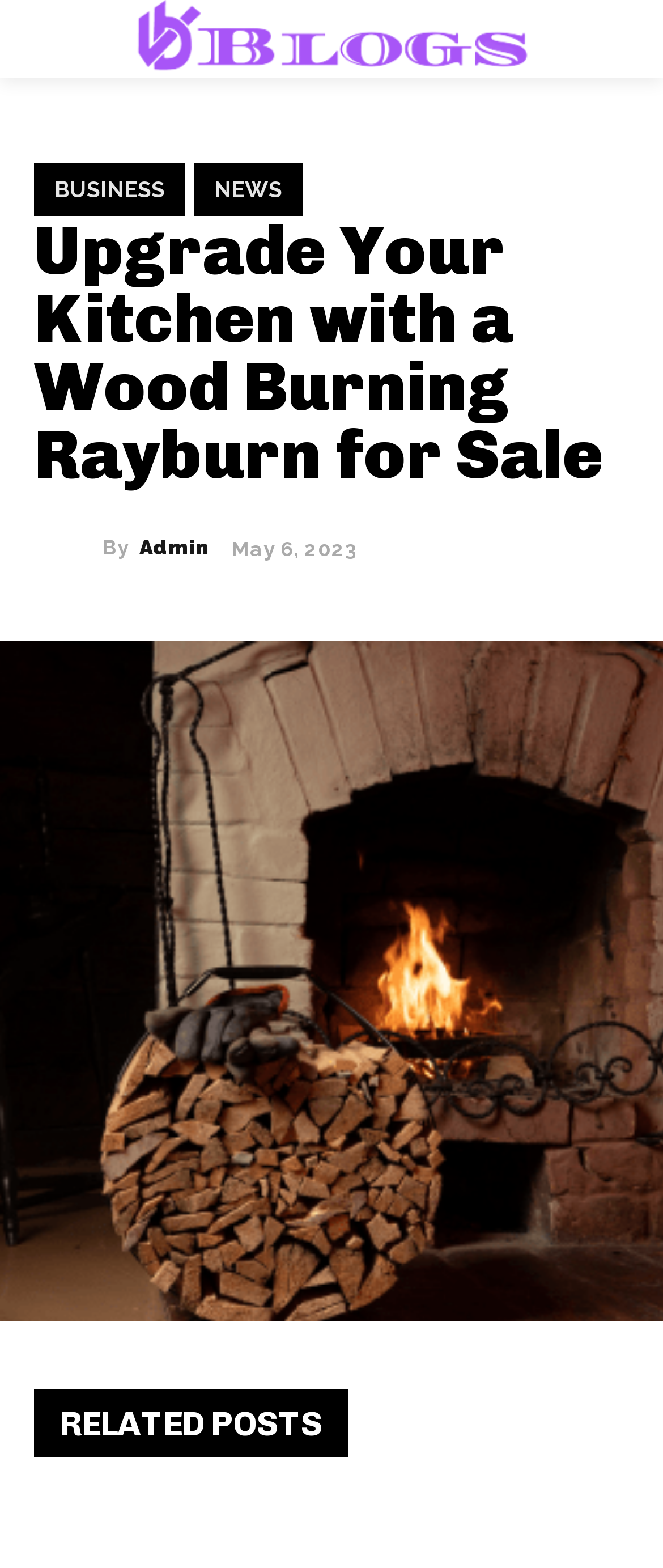Based on what you see in the screenshot, provide a thorough answer to this question: What is the logo of the website?

The logo of the website is located at the top left corner of the webpage, and it is an image element with a bounding box of [0.186, 0.0, 0.814, 0.05].